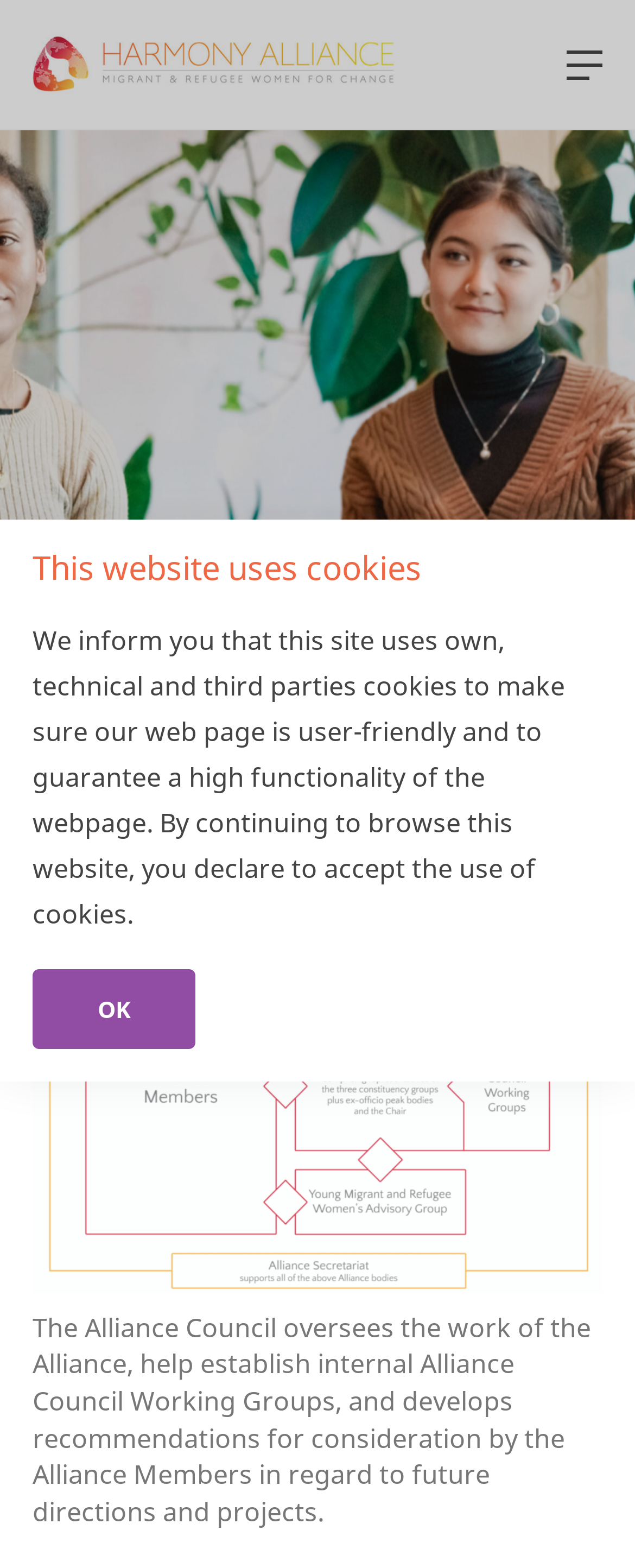Explain the webpage in detail.

The webpage is about the structure of Harmony Alliance, with a main navigation menu at the top of the page, spanning the entire width. The menu contains a link to the Harmony Alliance homepage, accompanied by an image of the organization's logo. To the right of the logo is a toggle menu button.

Below the navigation menu, there are two headings: "ABOUT US" and "Our Structure", which are positioned side by side, taking up the full width of the page. Underneath these headings, there is a figure with a heading "The Alliance bodies comprise:", followed by a block of text that describes the role of the Alliance Council.

At the bottom of the page, there is a dialog box that informs users about the website's use of cookies. The dialog box contains a heading "This website uses cookies" and a paragraph of text that explains the purpose of the cookies. There is also a "Close" button with the text "OK" inside it.

Overall, the webpage has a simple and organized layout, with clear headings and concise text that provides information about the structure of Harmony Alliance.